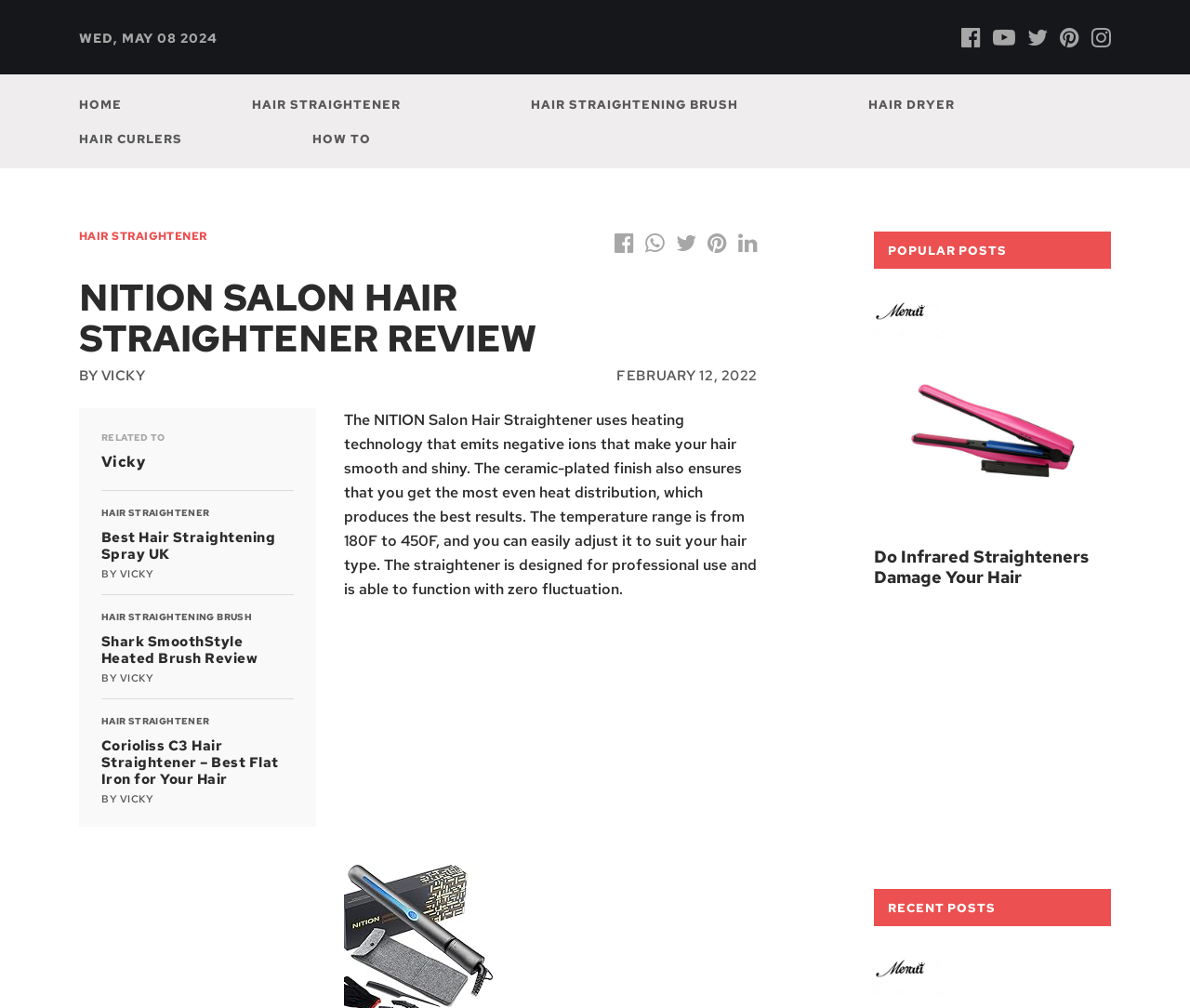Can you provide the bounding box coordinates for the element that should be clicked to implement the instruction: "Click on the HAIR STRAIGHTENER link"?

[0.212, 0.092, 0.337, 0.116]